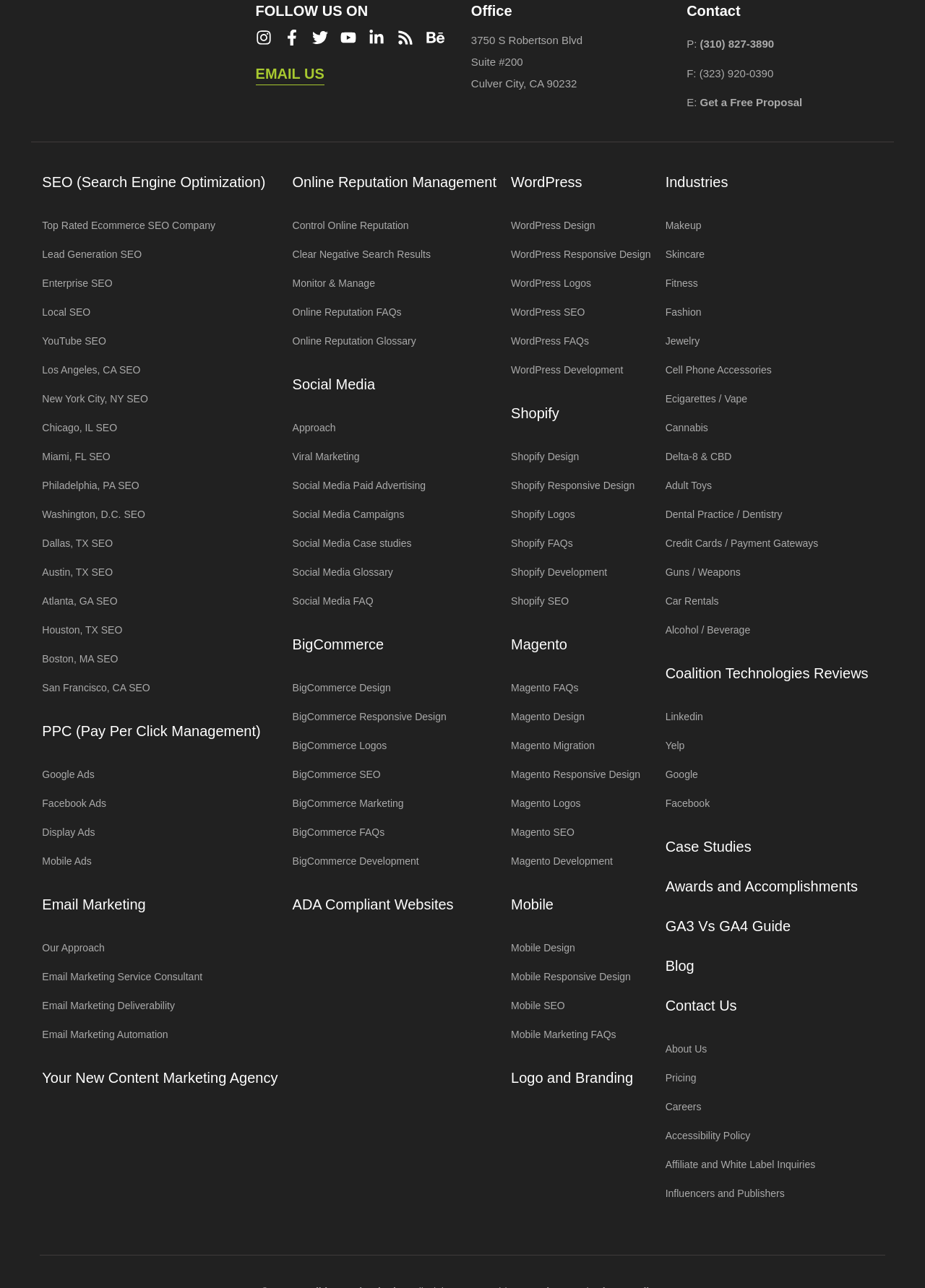Kindly determine the bounding box coordinates for the area that needs to be clicked to execute this instruction: "Explore Email Marketing".

[0.046, 0.694, 0.158, 0.71]